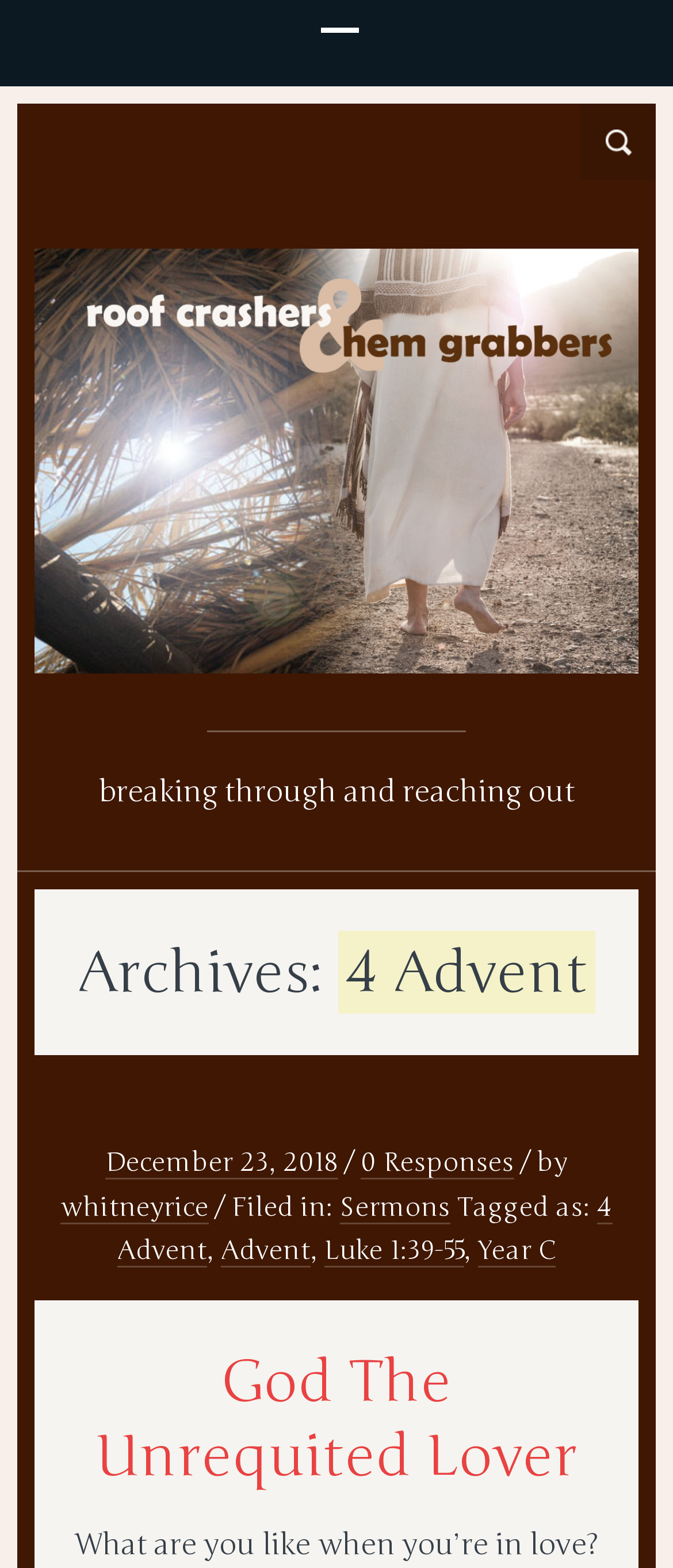What is the scripture reference for the sermon?
Based on the image, answer the question in a detailed manner.

I found the answer by looking at the link element with the text 'Luke 1:39-55' which is located near the text 'Filed in:' and is likely the scripture reference for the sermon.